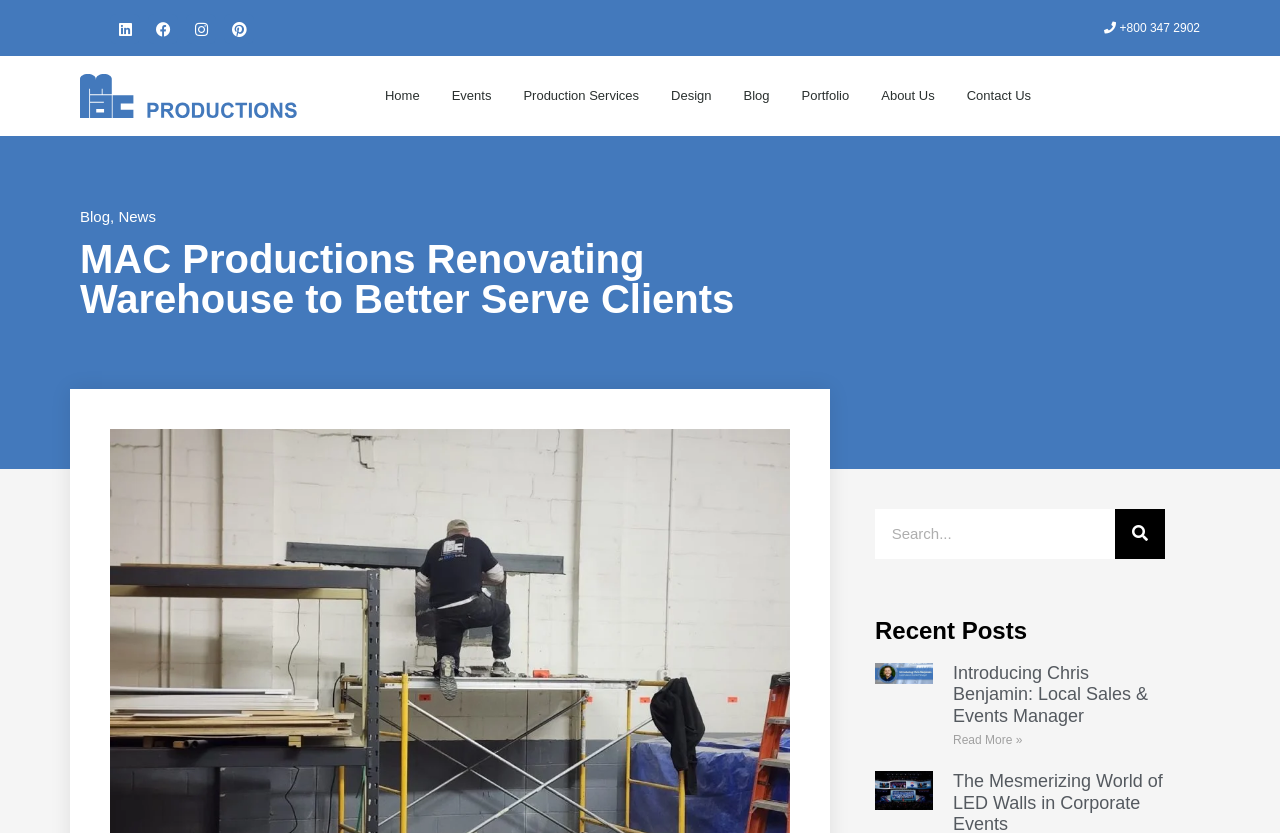Provide the bounding box coordinates for the UI element that is described by this text: "Linkedin". The coordinates should be in the form of four float numbers between 0 and 1: [left, top, right, bottom].

[0.086, 0.017, 0.109, 0.053]